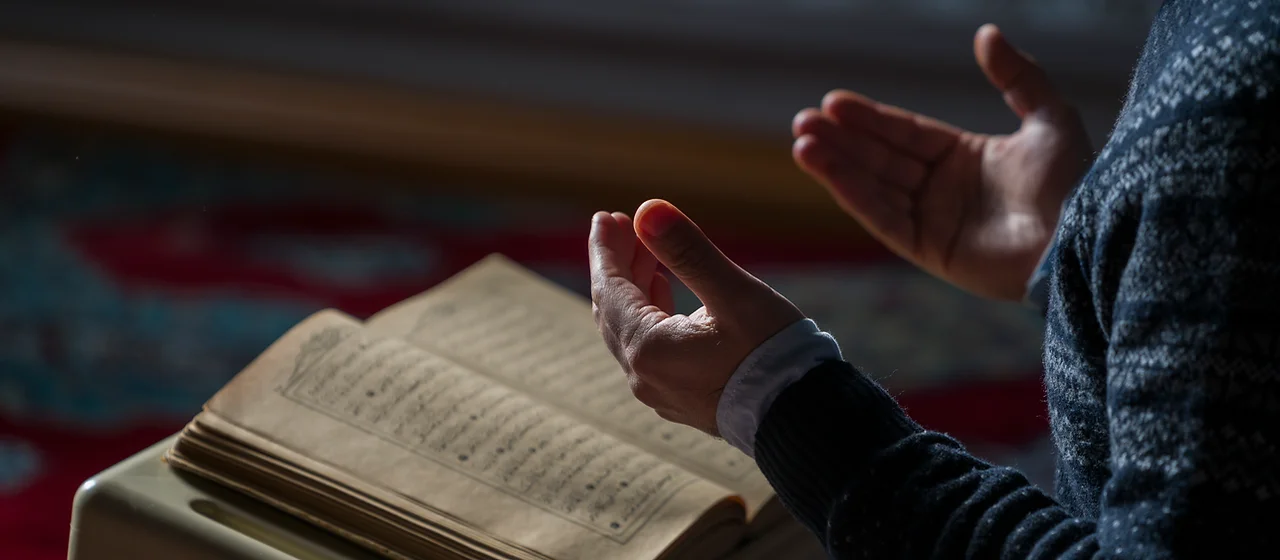Answer the question in one word or a short phrase:
What atmosphere does the image convey?

calm and reflective